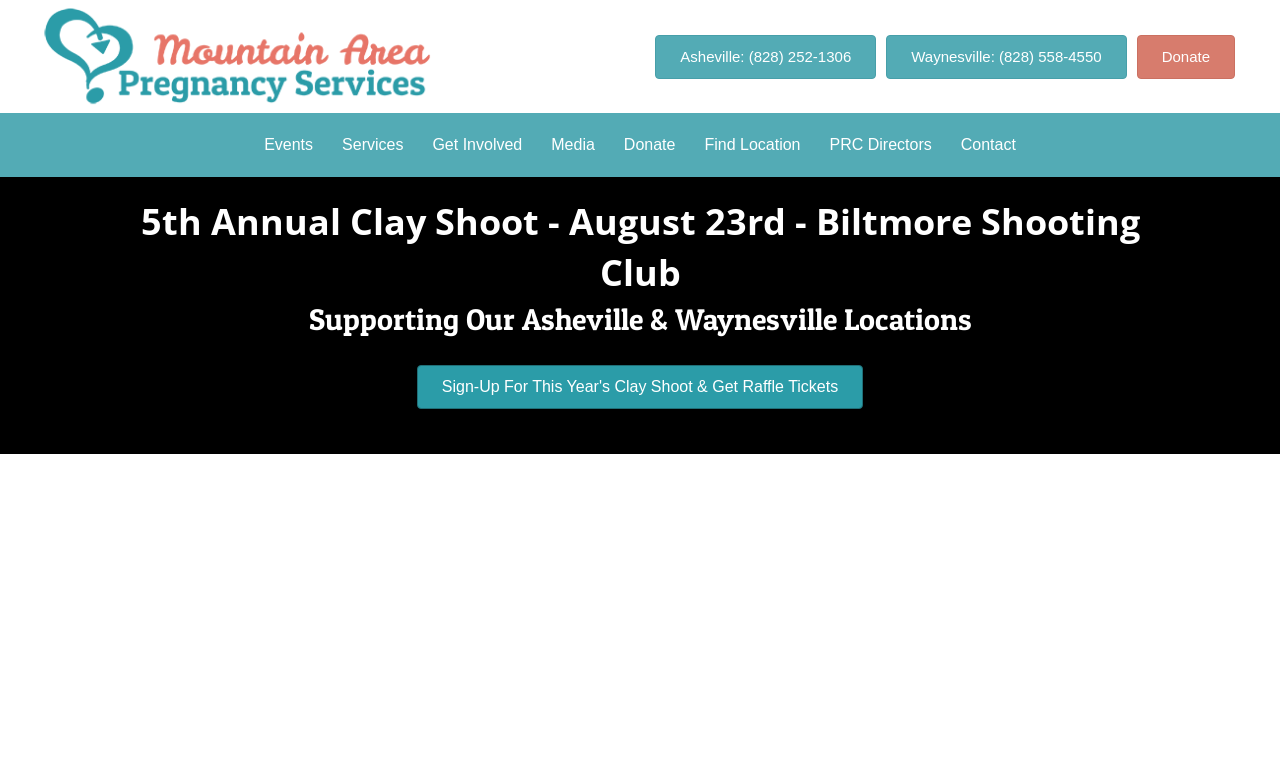Return the bounding box coordinates of the UI element that corresponds to this description: "PRC Directors". The coordinates must be given as four float numbers in the range of 0 and 1, [left, top, right, bottom].

[0.637, 0.161, 0.739, 0.219]